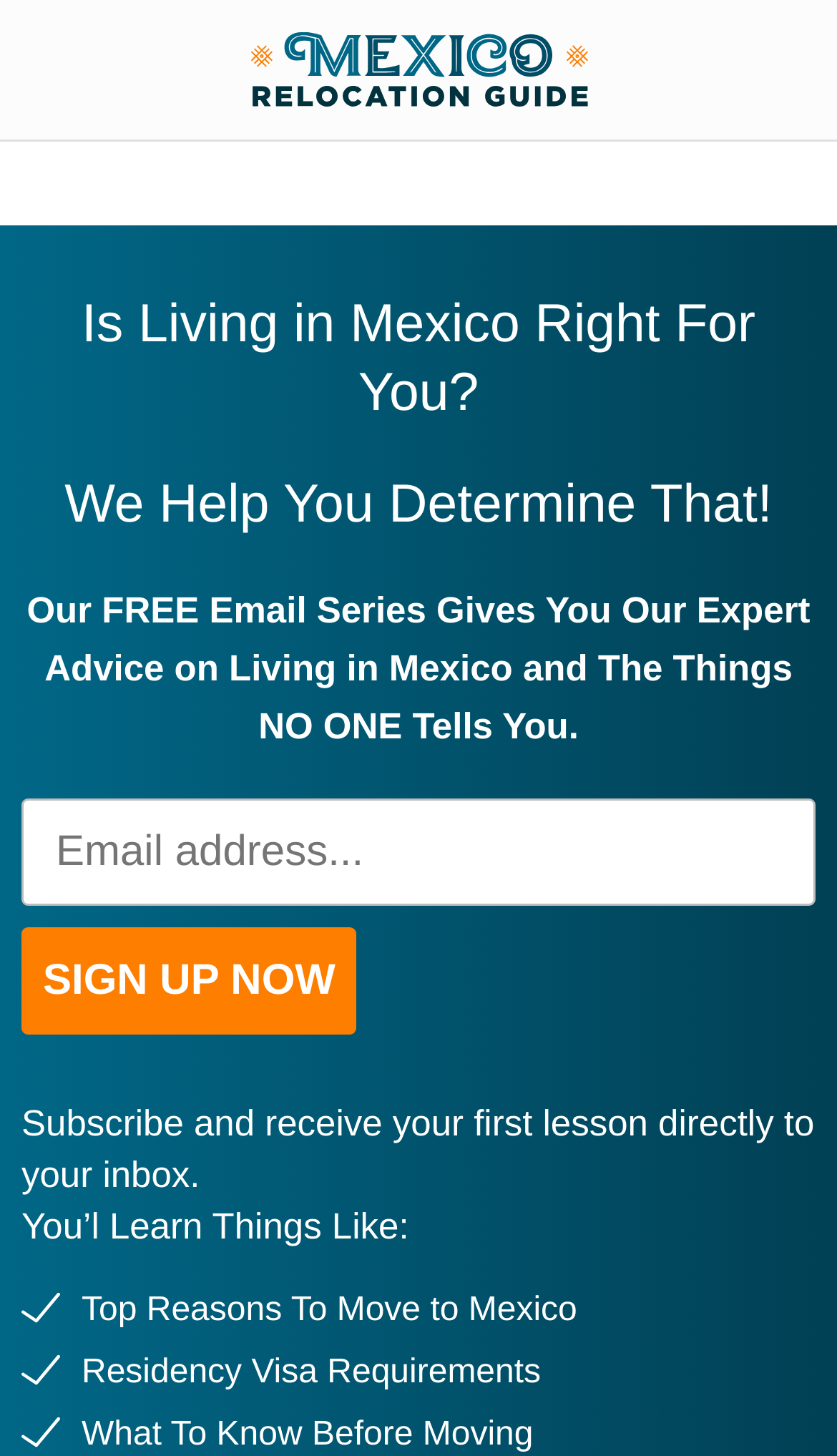Generate a comprehensive caption for the webpage you are viewing.

The webpage is about retiring in Mexico, with a focus on providing guidance and resources for those considering relocation. At the top left corner, there are two links, "Skip to primary navigation" and "Skip to main content", which allow users to navigate the page more easily. 

To the right of these links, there is a logo for the "Mexico Relocation Guide" in the top center of the page. Below the logo, there are two headings, "Is Living in Mexico Right For You?" and "We Help You Determine That!", which introduce the main topic of the page.

Under these headings, there is a paragraph of text that describes the benefits of a free email series, which provides expert advice on living in Mexico. Below this text, there is a form with a field to enter an email address, marked as required, and a button labeled "Sign Up Now" to submit the form. The button is located to the right of the email address field.

Further down the page, there is a section that describes what users will learn from the email series, including top reasons to move to Mexico, residency visa requirements, and what to know before making the move. These topics are listed in a vertical column, with each item separated by a small gap.